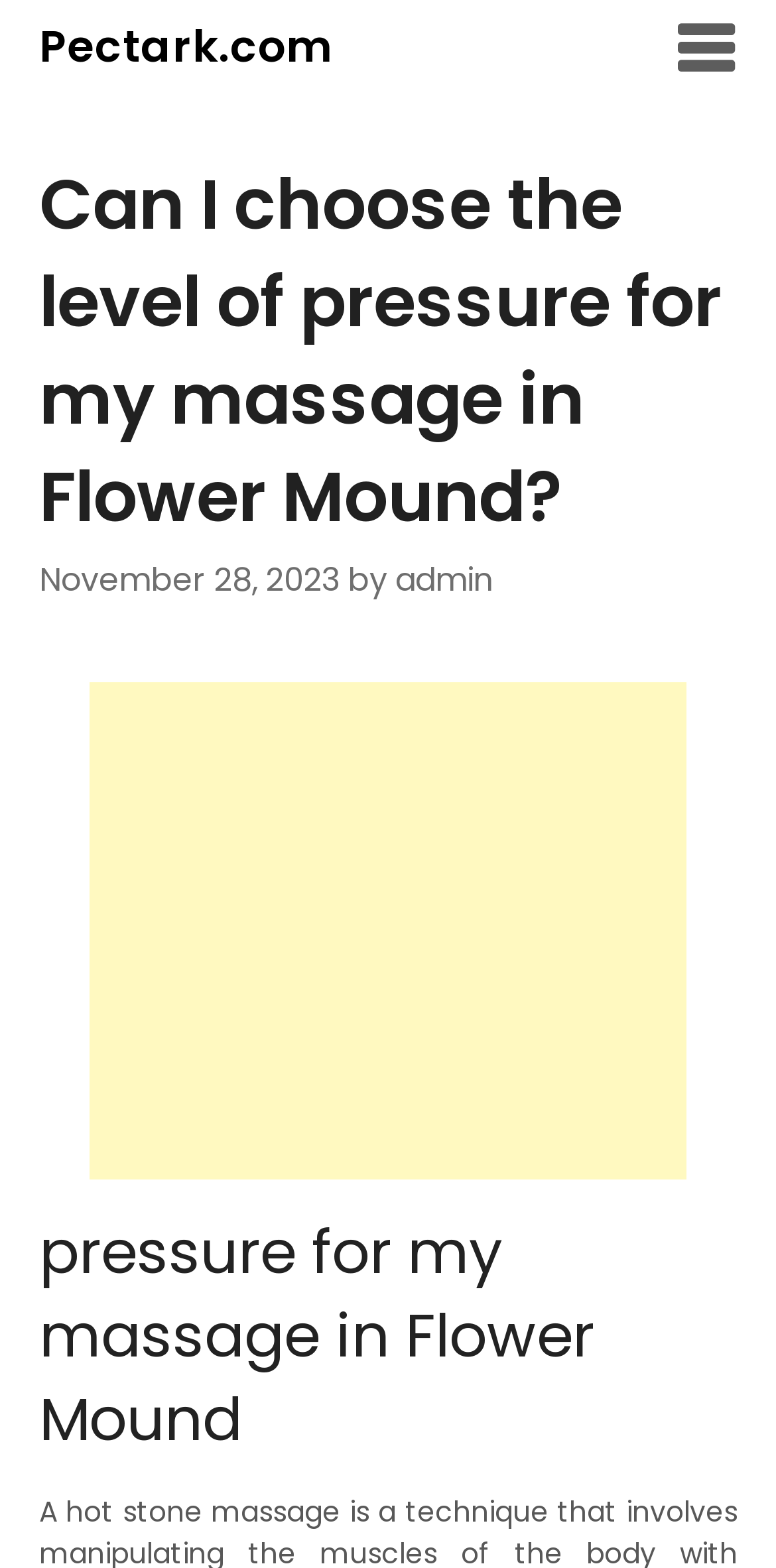Using the element description: "November 28, 2023", determine the bounding box coordinates for the specified UI element. The coordinates should be four float numbers between 0 and 1, [left, top, right, bottom].

[0.05, 0.355, 0.437, 0.384]